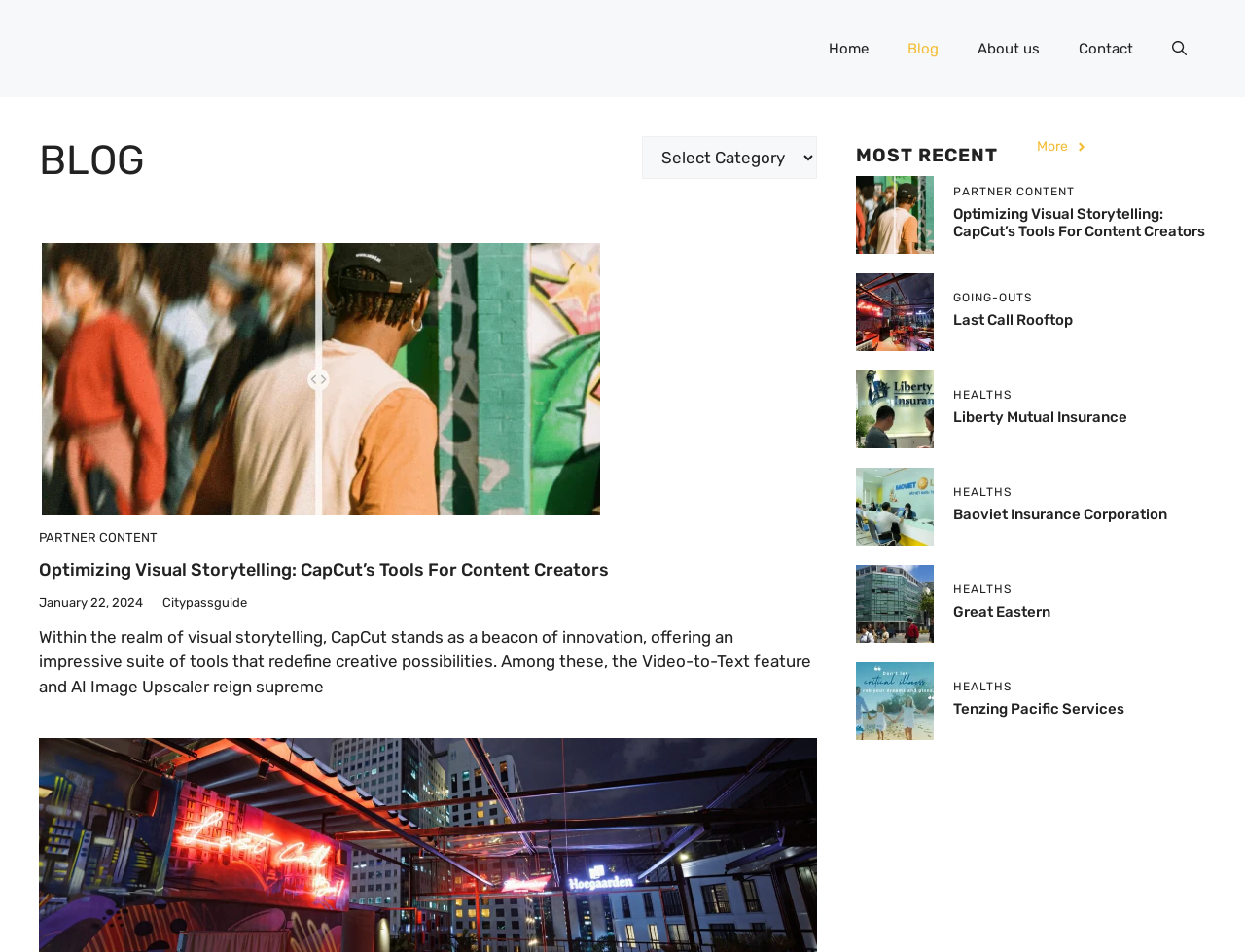What type of content is featured in the 'PARTNER CONTENT' section?
Provide an in-depth answer to the question, covering all aspects.

The 'PARTNER CONTENT' section appears to feature content from partners or collaborators, as indicated by the heading and the links to specific partner content.